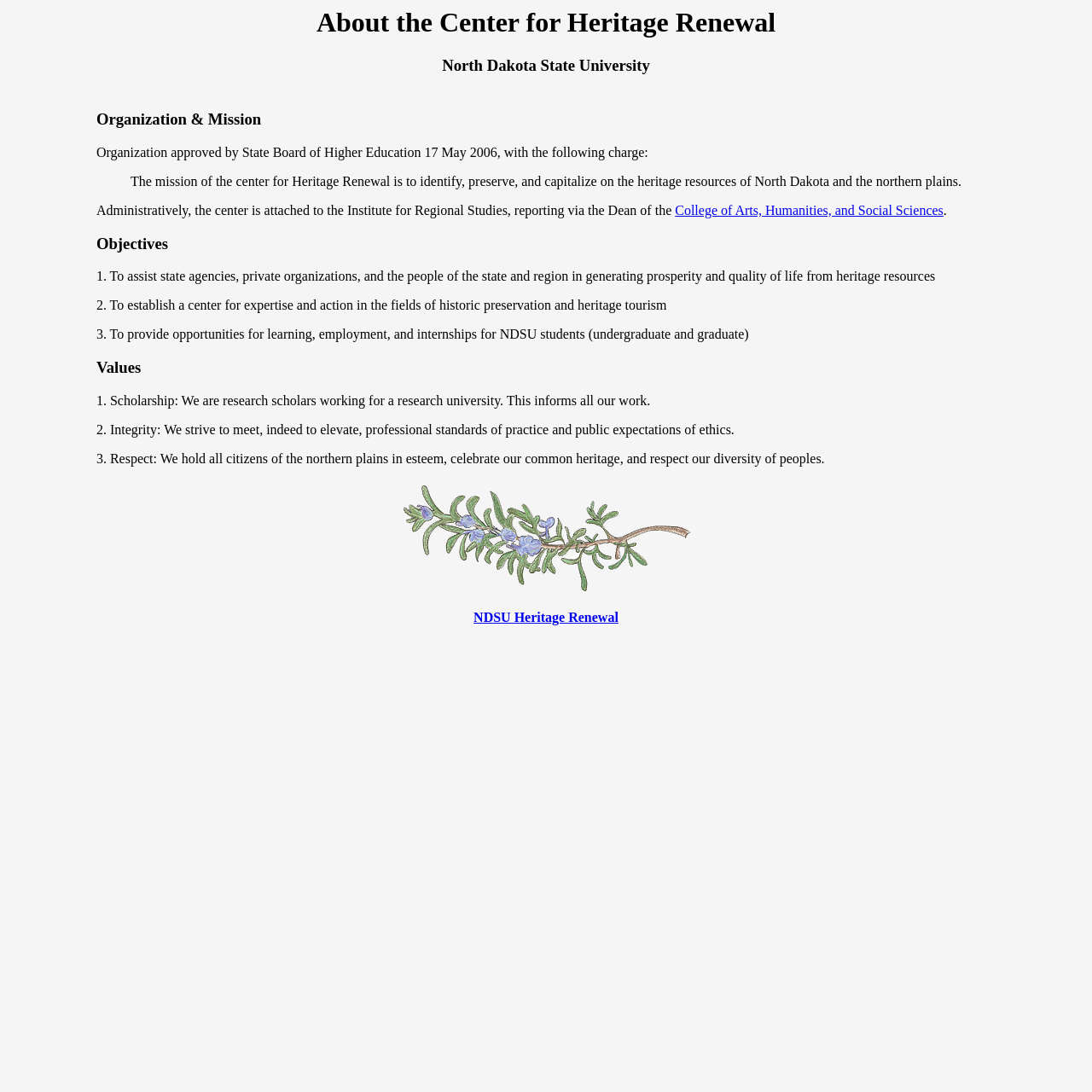What is the name of the university associated with the Center for Heritage Renewal?
Based on the image, answer the question with as much detail as possible.

The webpage mentions that the Center for Heritage Renewal is associated with North Dakota State University, which is also mentioned in the heading 'North Dakota State University' at the top of the webpage.